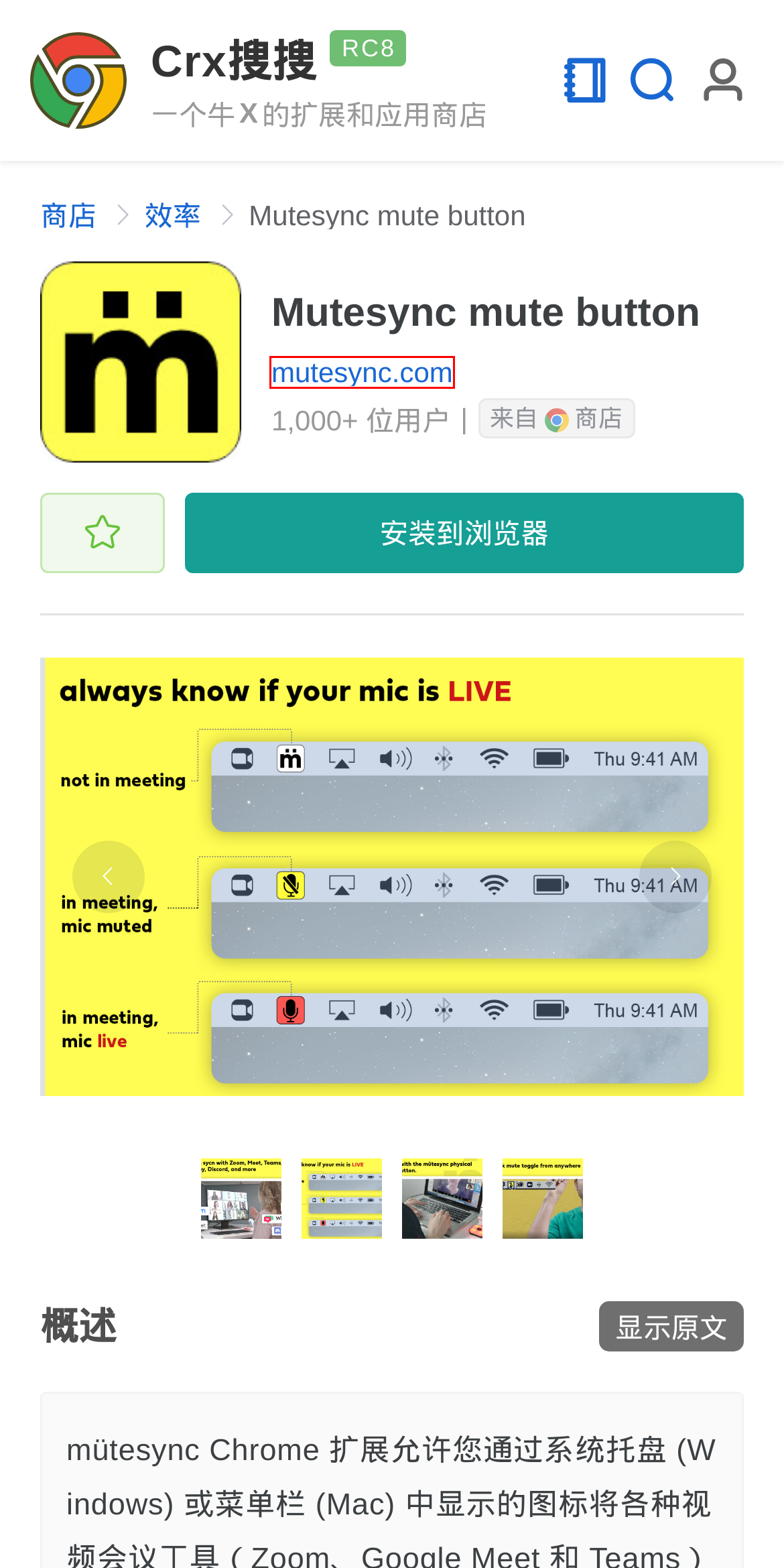Examine the screenshot of a webpage with a red bounding box around an element. Then, select the webpage description that best represents the new page after clicking the highlighted element. Here are the descriptions:
A. Crx搜搜 - 一个牛X的扩展和应用商店
B. The mütesync Visual, Physical Mute Button
C. 如何安装浏览器扩展？ | 油小猴
D. Event Merge for Google Calendar™ | Chrome扩展 - Crx搜搜
E. Basic writing and formatting syntax - GitHub Docs
F. Meet Mute Toggle | Chrome扩展 - Crx搜搜
G. Google Meet Global Shortcuts | Chrome扩展 - Crx搜搜
H. Mute for Google Meet™ | Chrome扩展 - Crx搜搜

B